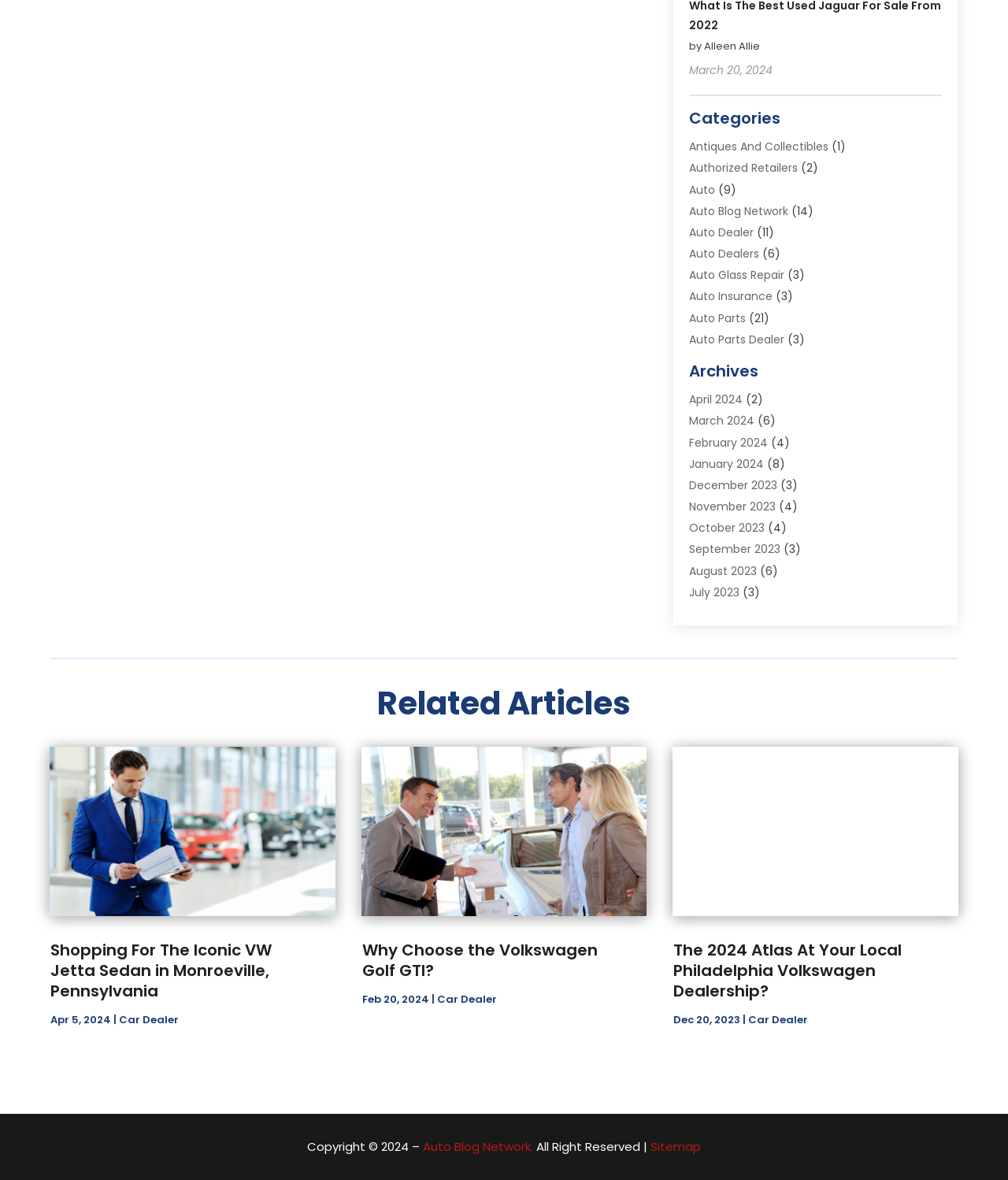Please identify the bounding box coordinates of the clickable element to fulfill the following instruction: "View 'Automotive' category". The coordinates should be four float numbers between 0 and 1, i.e., [left, top, right, bottom].

[0.684, 0.39, 0.748, 0.403]